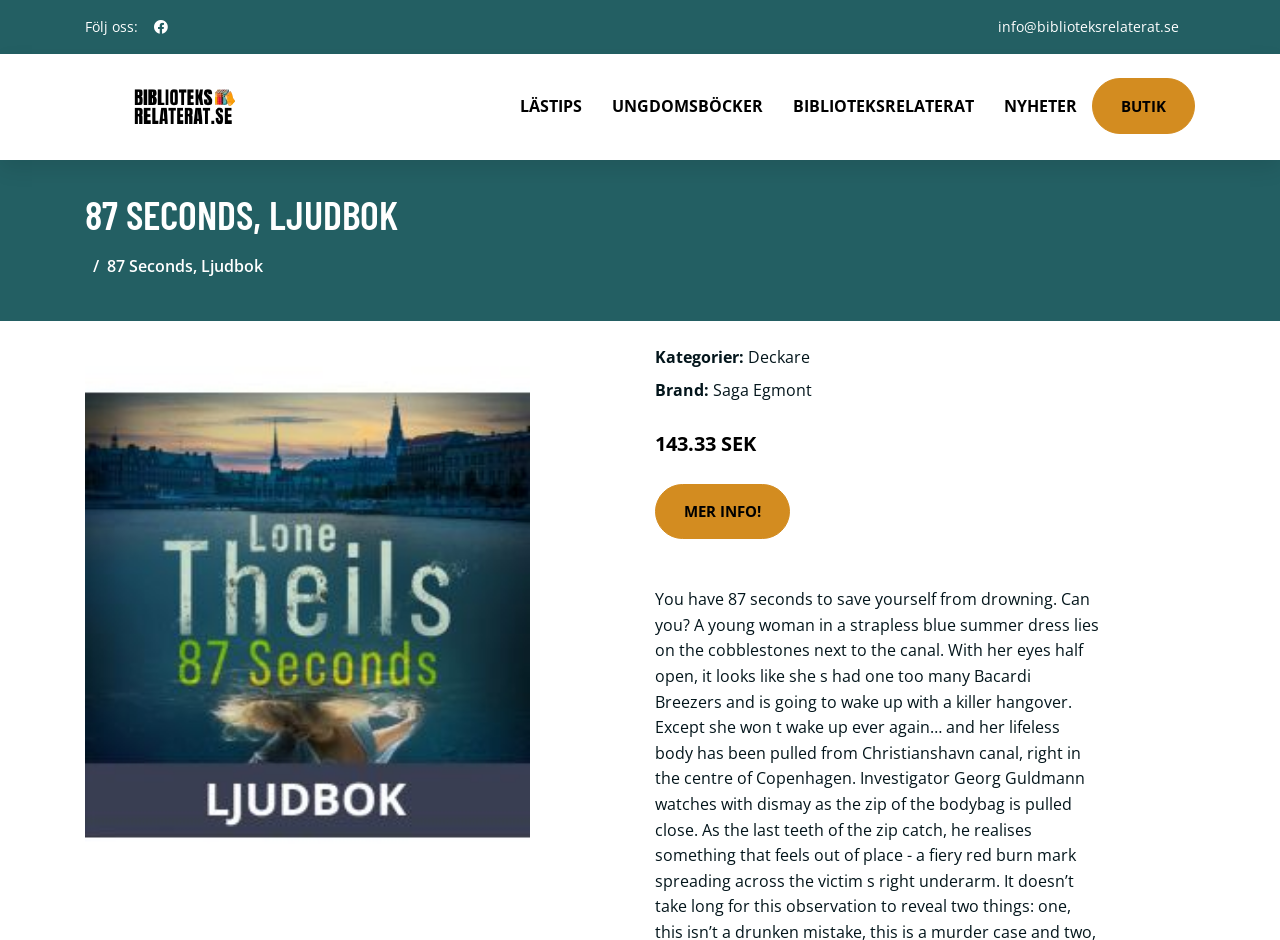What is the call-to-action button on the webpage?
Using the visual information, reply with a single word or short phrase.

MER INFO!